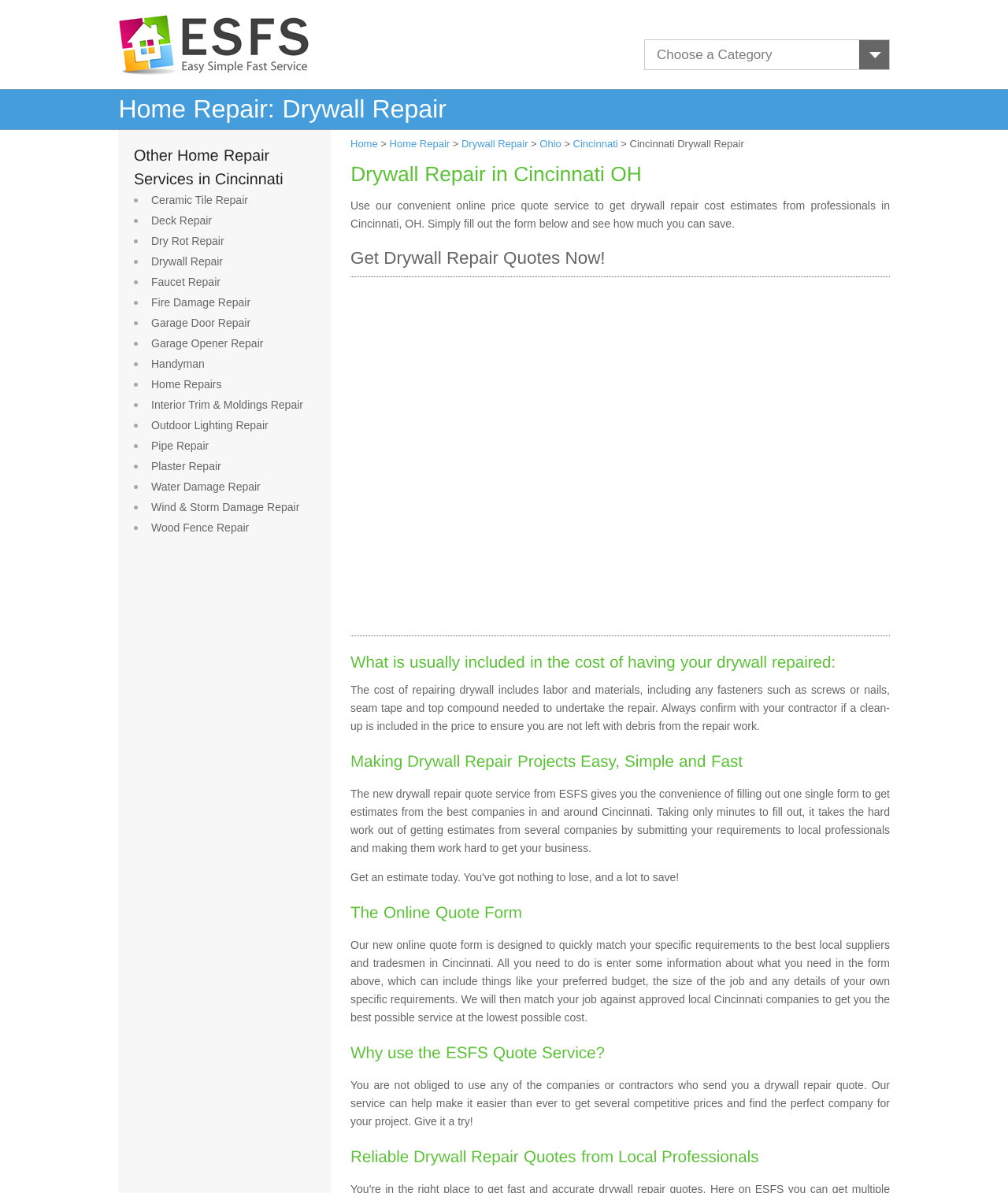Locate the bounding box coordinates of the clickable part needed for the task: "Click on Home".

[0.348, 0.116, 0.375, 0.125]